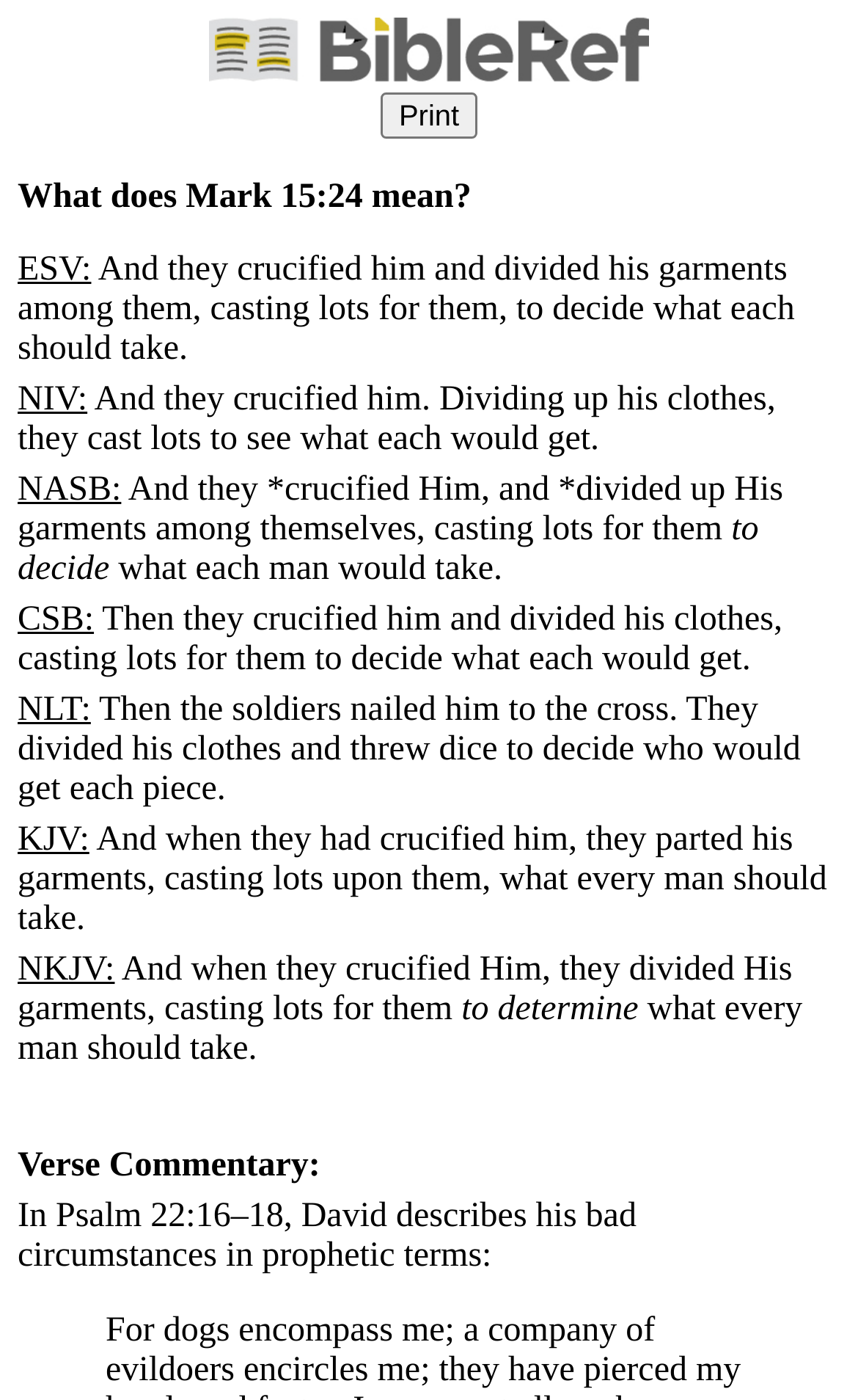What is the first Bible verse listed?
Look at the screenshot and respond with a single word or phrase.

Mark 15:24